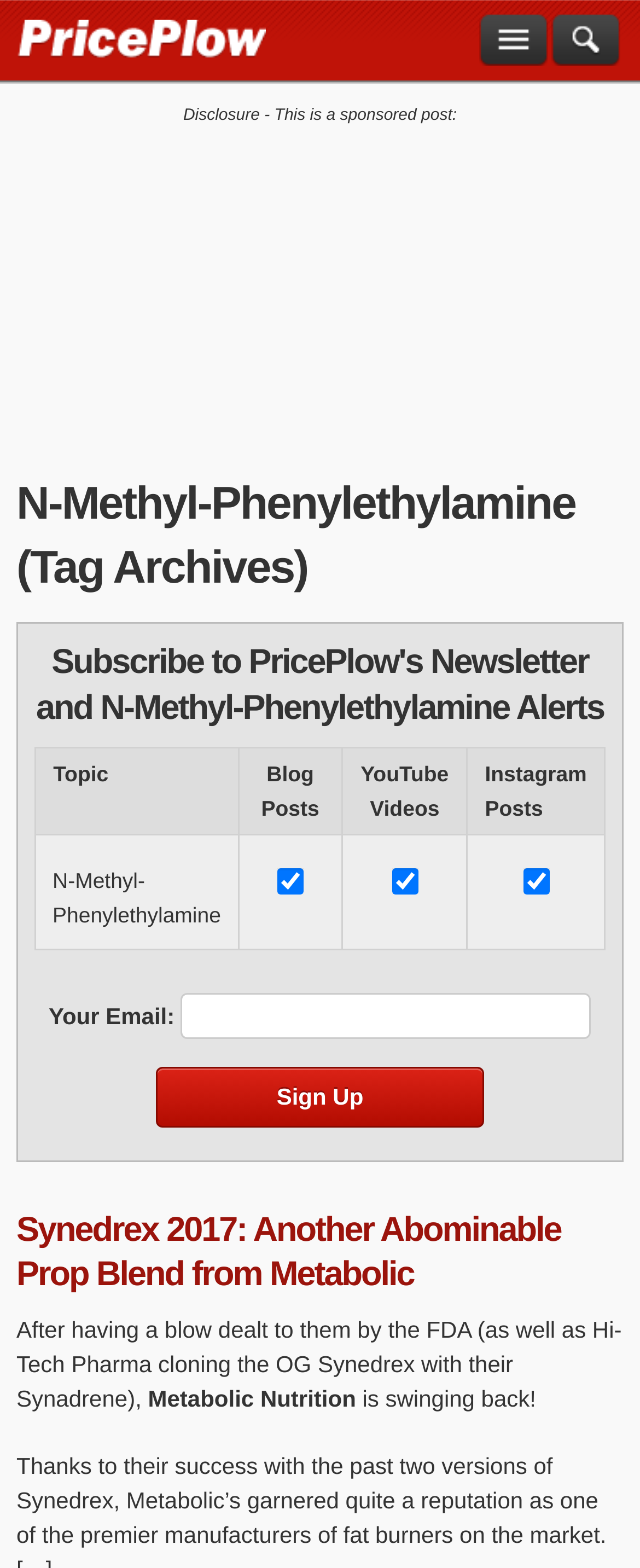What is the title of the first blog post?
Offer a detailed and exhaustive answer to the question.

The first blog post on the webpage has a heading that says 'Synedrex 2017: Another Abominable Prop Blend from Metabolic'. This is the title of the blog post, which appears to be discussing a product called Synedrex 2017.